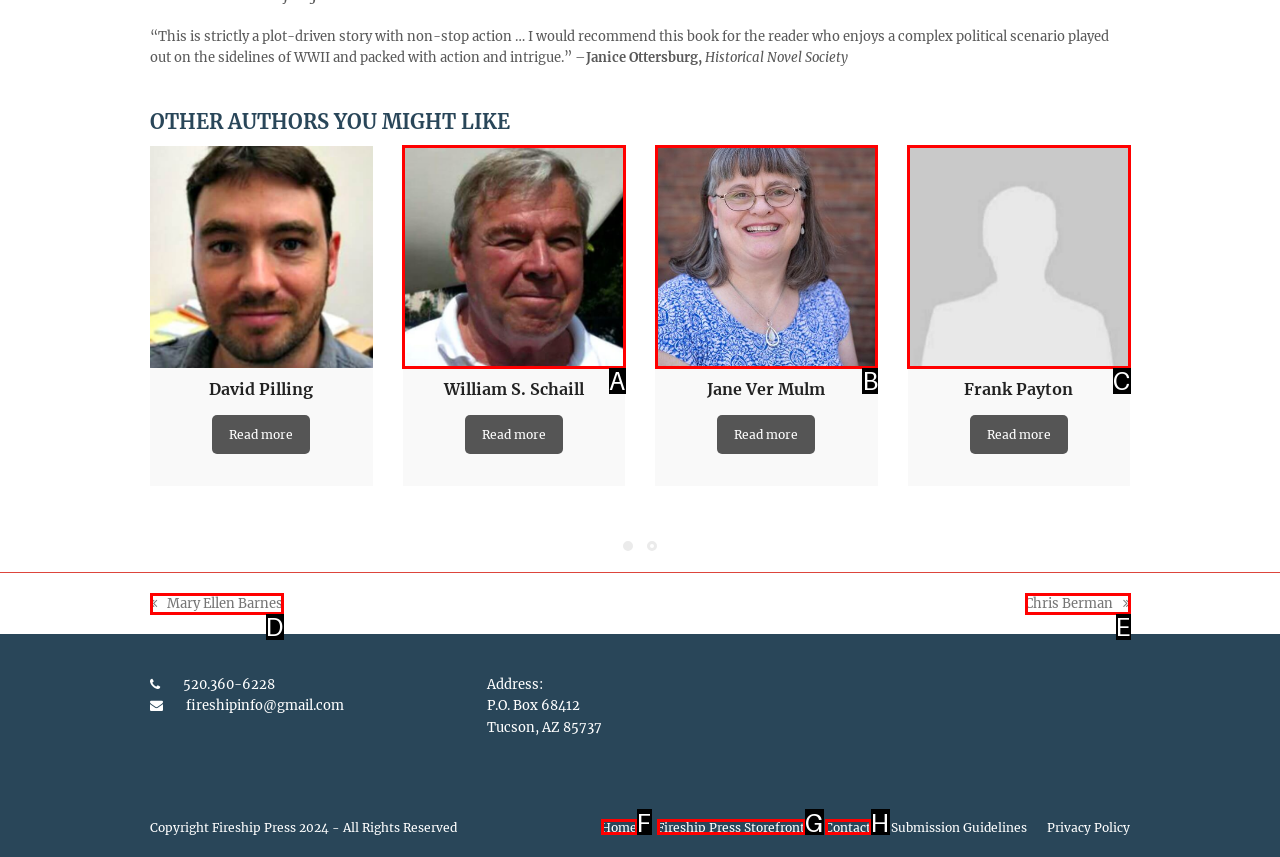Select the option that matches this description: title="Frank Payton"
Answer by giving the letter of the chosen option.

C